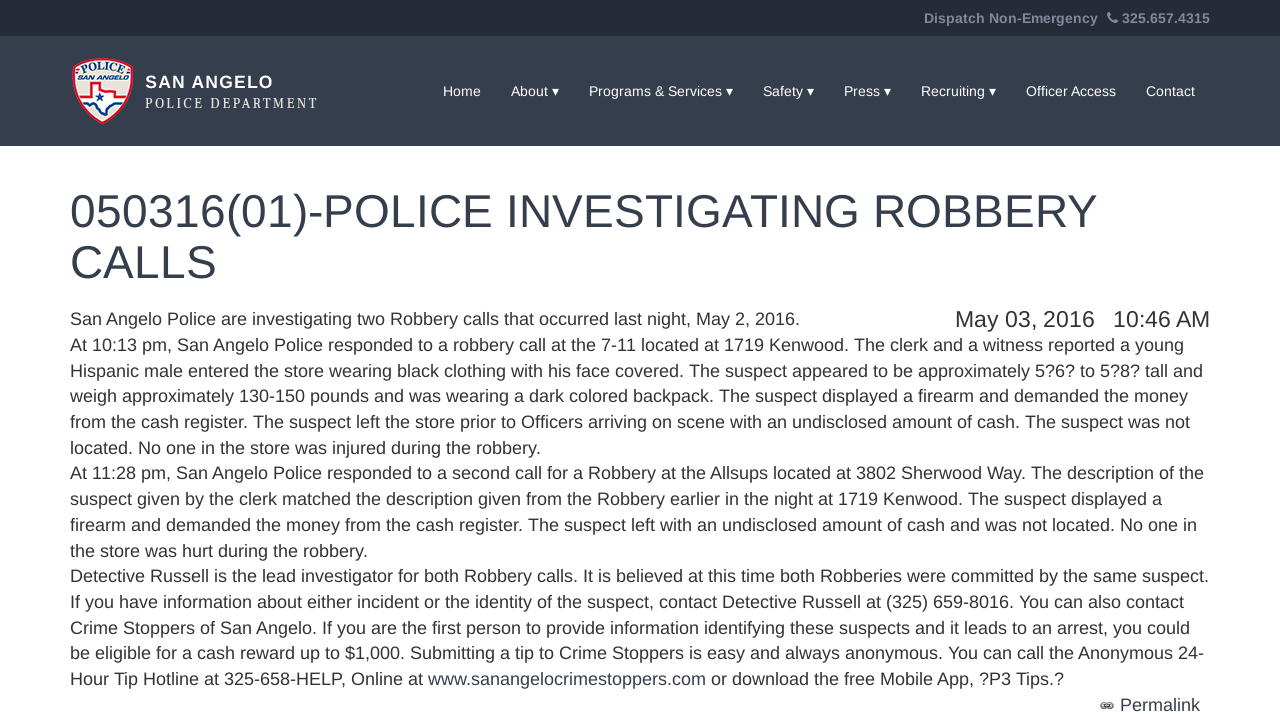Generate a comprehensive description of the contents of the webpage.

The webpage is about the San Angelo Police Department, with a focus on two robbery calls that occurred on May 2, 2016. At the top of the page, there is a navigation menu with links to various sections of the website, including "Home", "About", "Programs & Services", "Safety", "Press", "Recruiting", "Officer Access", and "Contact". 

Below the navigation menu, there is a heading that reads "050316(01)-POLICE INVESTIGATING ROBBERY CALLS". Underneath the heading, there are three paragraphs of text that describe the two robbery incidents. The first paragraph explains that the police responded to a robbery call at a 7-11 store, where a suspect entered the store, displayed a firearm, and demanded cash. The second paragraph describes a second robbery call at an Allsups store, where the suspect matched the description from the first incident. The third paragraph states that the same suspect is believed to have committed both robberies.

To the top-right of the page, there is a section with a phone number, "325.657.4315", and a label "Dispatch Non-Emergency". Above this section, there is a link to the San Angelo Police Department's homepage, accompanied by an image of the department's logo.

At the bottom of the page, there is a section with information on how to contact Detective Russell, the lead investigator, and how to submit tips to Crime Stoppers of San Angelo. This section includes a link to the Crime Stoppers website and a mention of a mobile app, "P3 Tips".